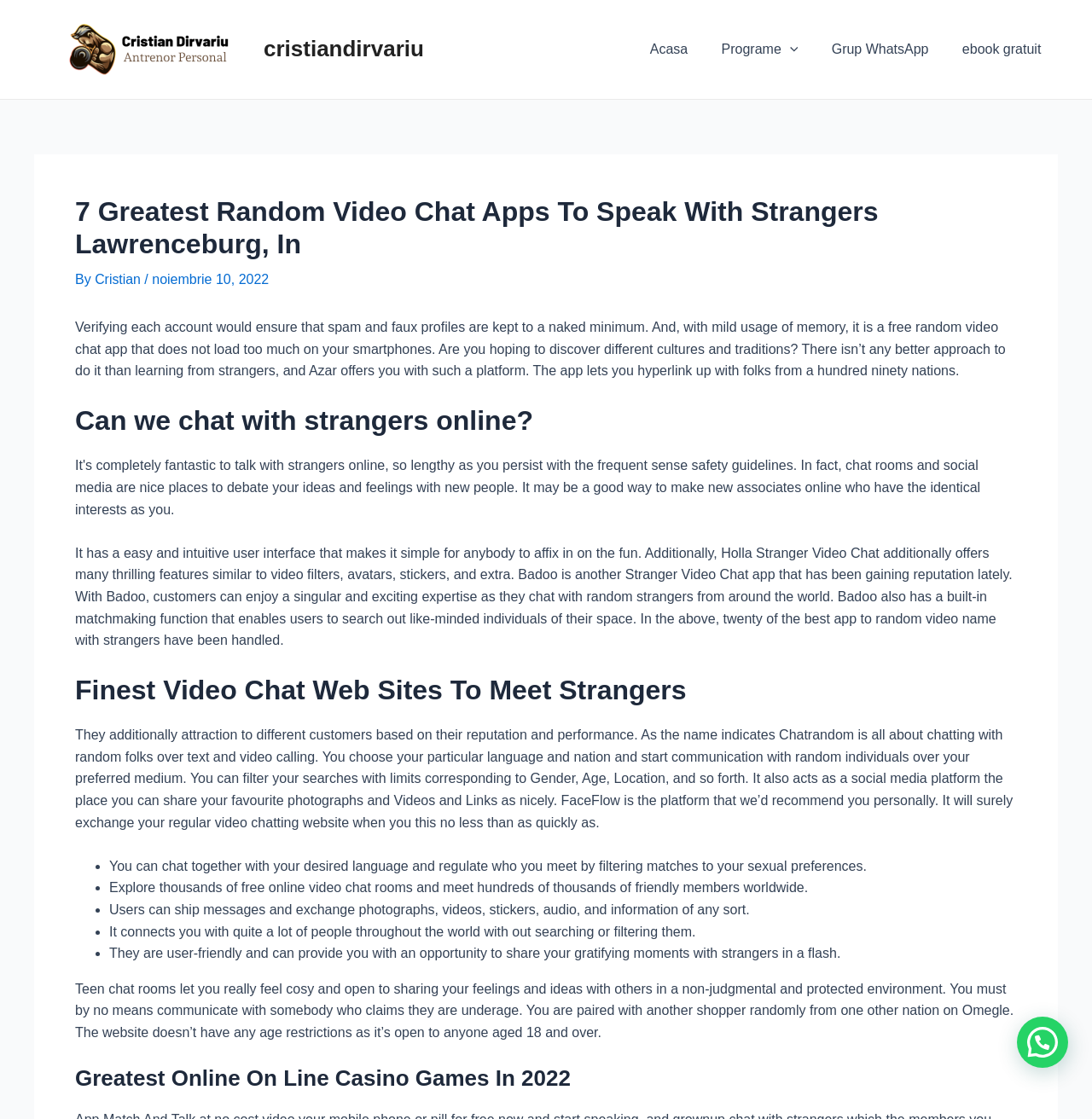What is the name of the app that has a built-in matchmaking function?
Please provide a single word or phrase as your answer based on the screenshot.

Badoo